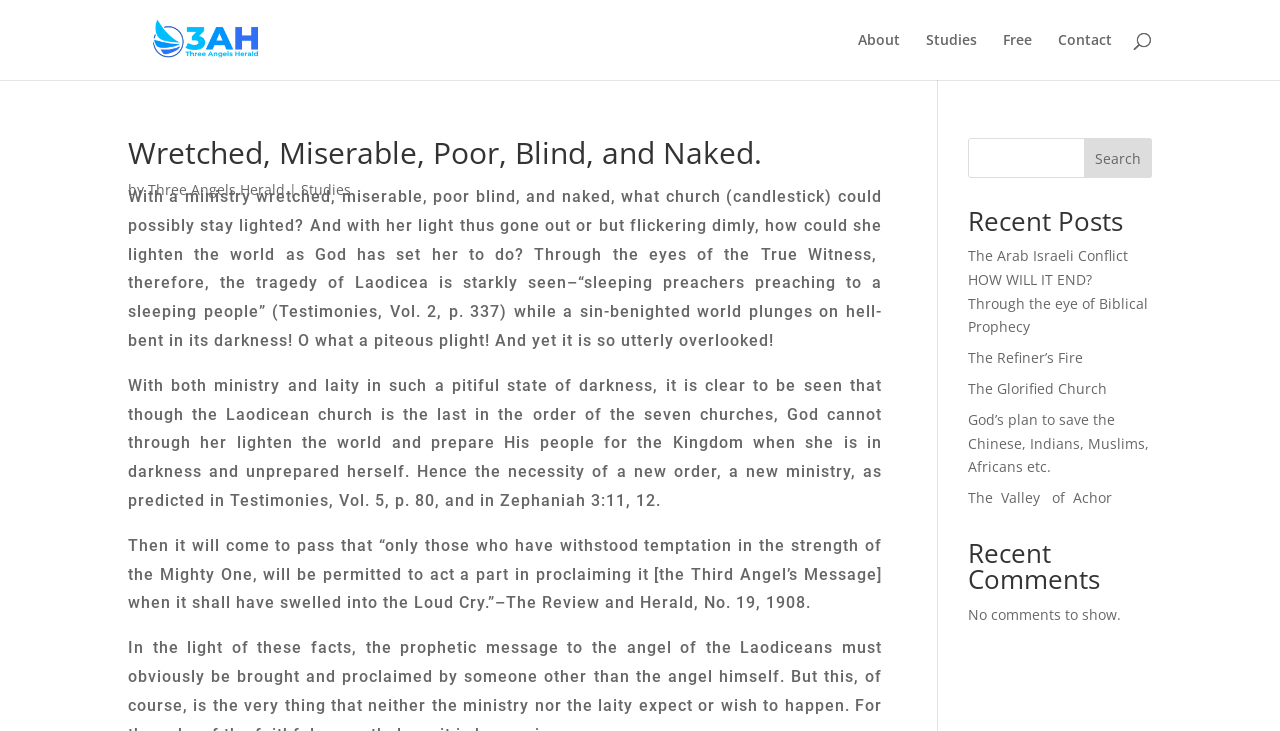Find the bounding box coordinates of the element's region that should be clicked in order to follow the given instruction: "Read the article 'The Arab Israeli Conflict HOW WILL IT END?'". The coordinates should consist of four float numbers between 0 and 1, i.e., [left, top, right, bottom].

[0.756, 0.337, 0.897, 0.46]